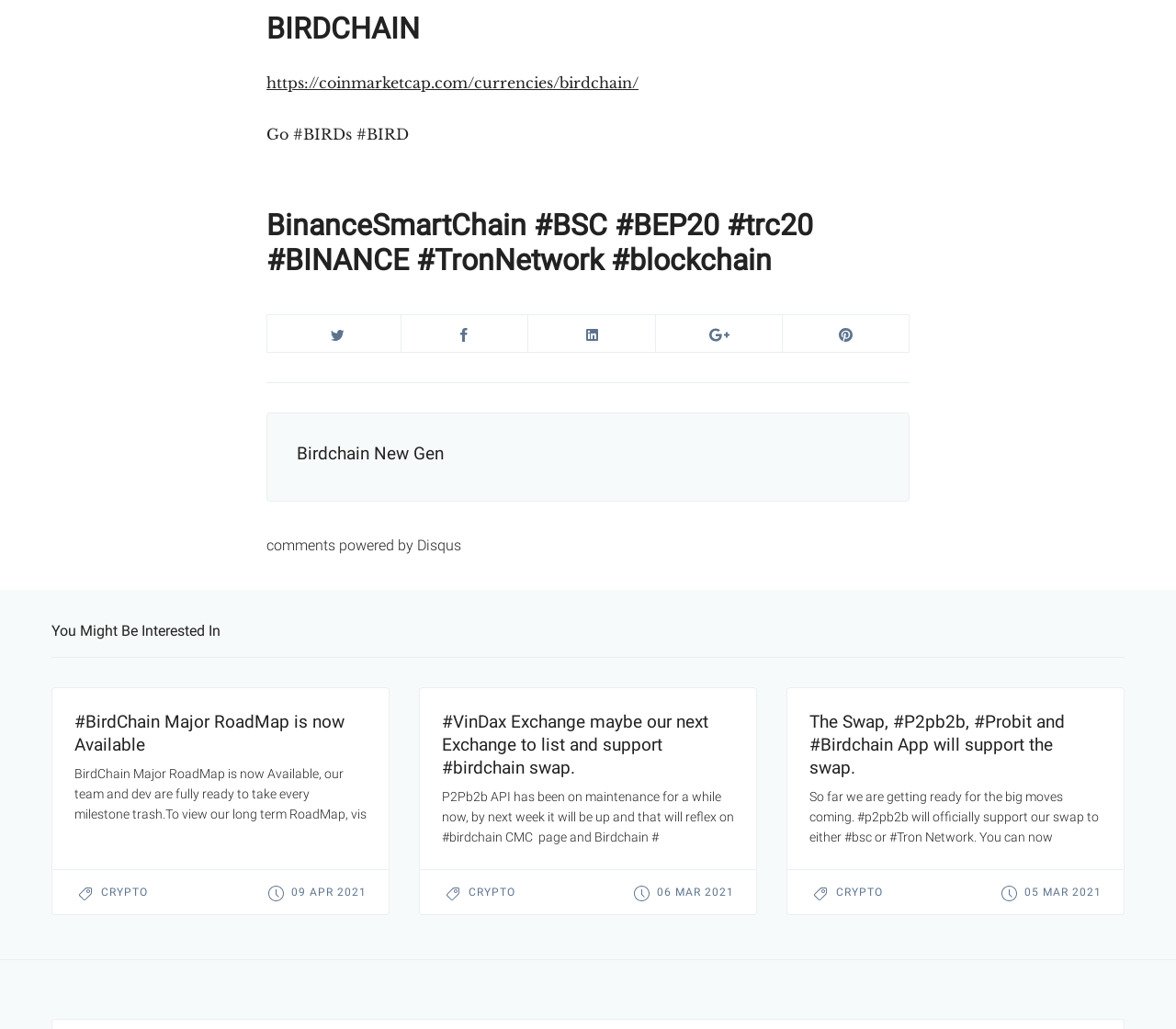From the webpage screenshot, identify the region described by comments powered by Disqus. Provide the bounding box coordinates as (top-left x, top-left y, bottom-right x, bottom-right y), with each value being a floating point number between 0 and 1.

[0.227, 0.522, 0.392, 0.539]